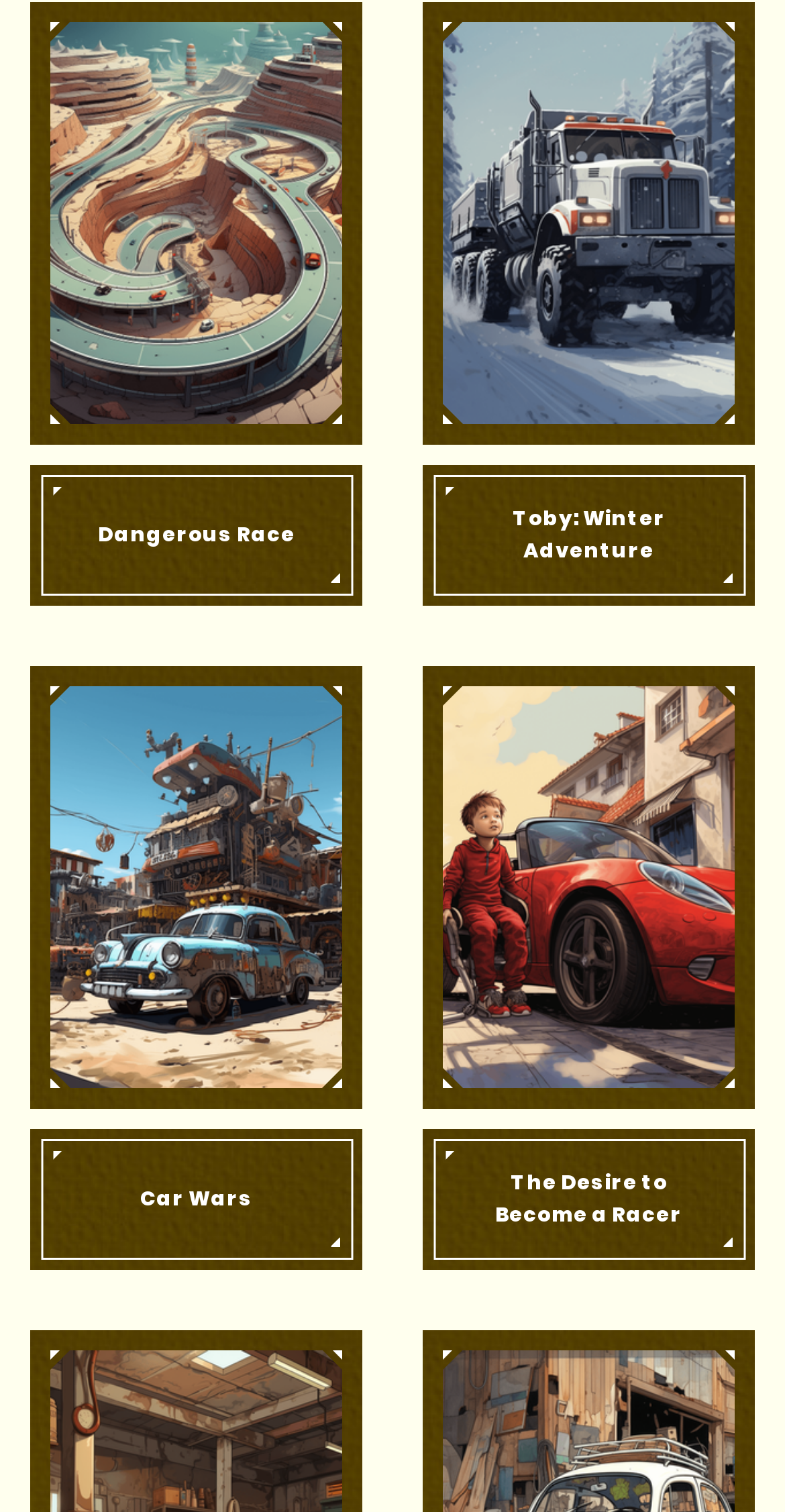Identify the bounding box coordinates for the UI element that matches this description: "Toby: Winter Adventure".

[0.538, 0.001, 0.962, 0.4]